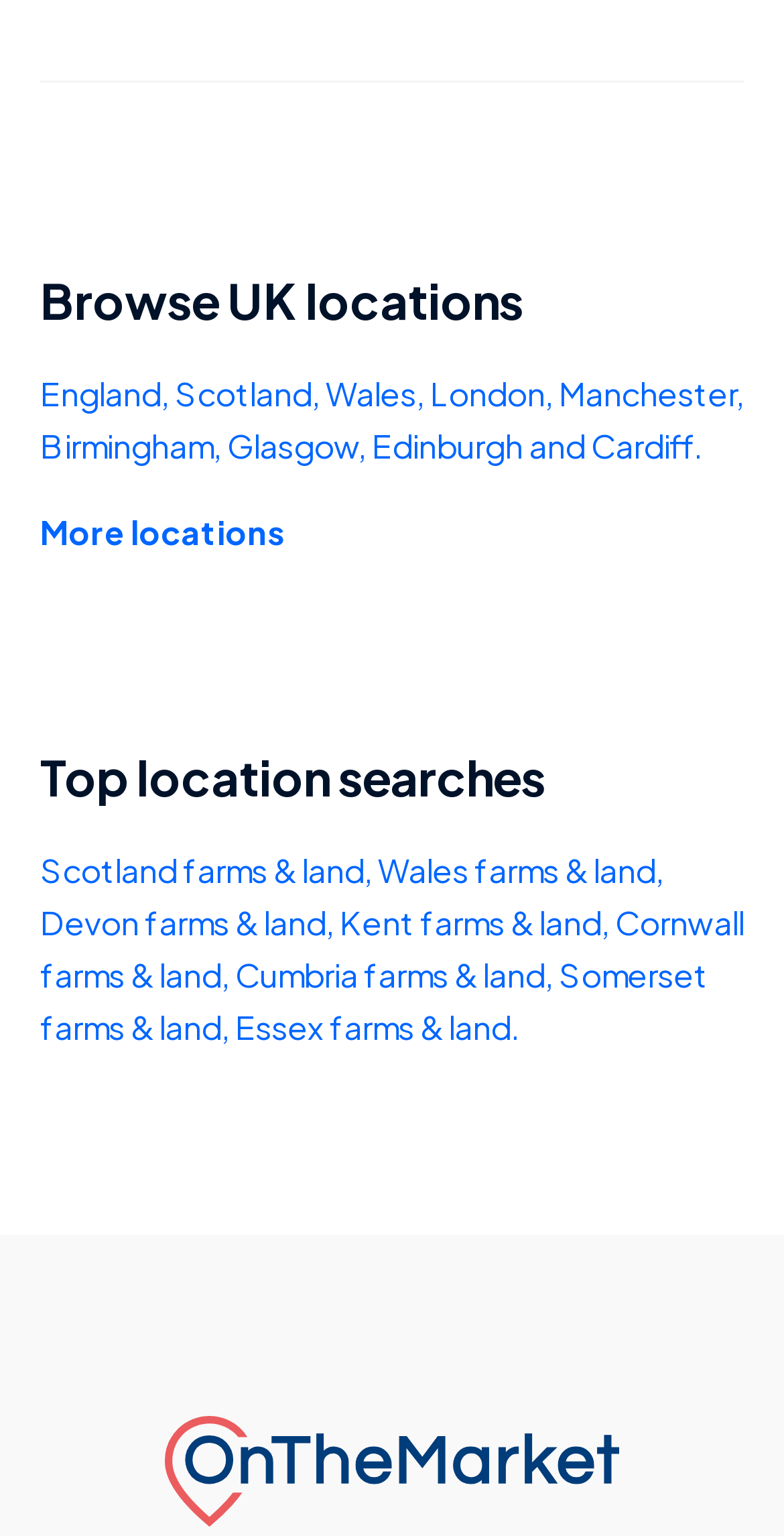What is the position of the image on the page?
Please provide a single word or phrase answer based on the image.

Bottom